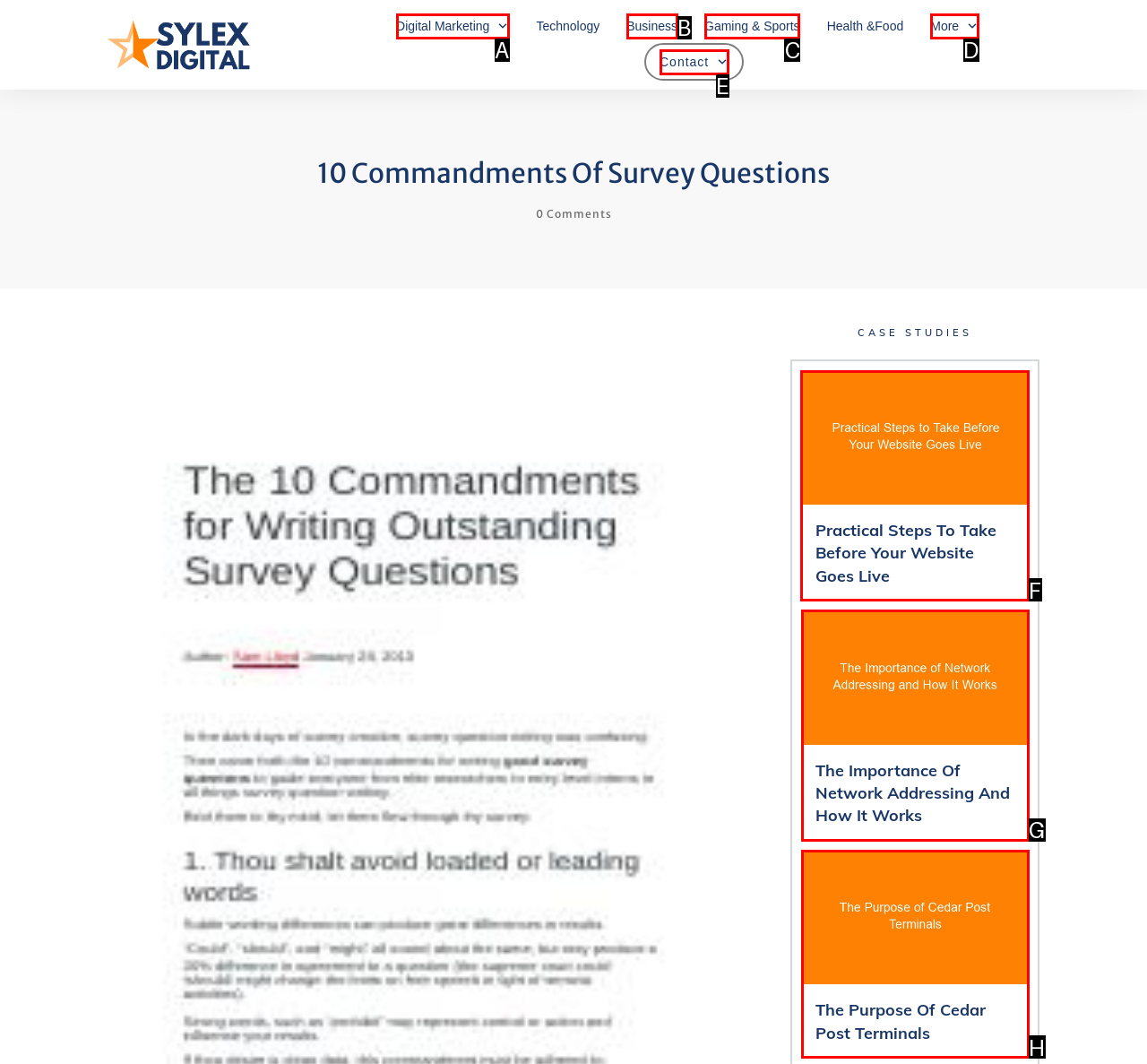To perform the task "Read the article about 'Practical Steps To Take Before Your Website Goes Live'", which UI element's letter should you select? Provide the letter directly.

F